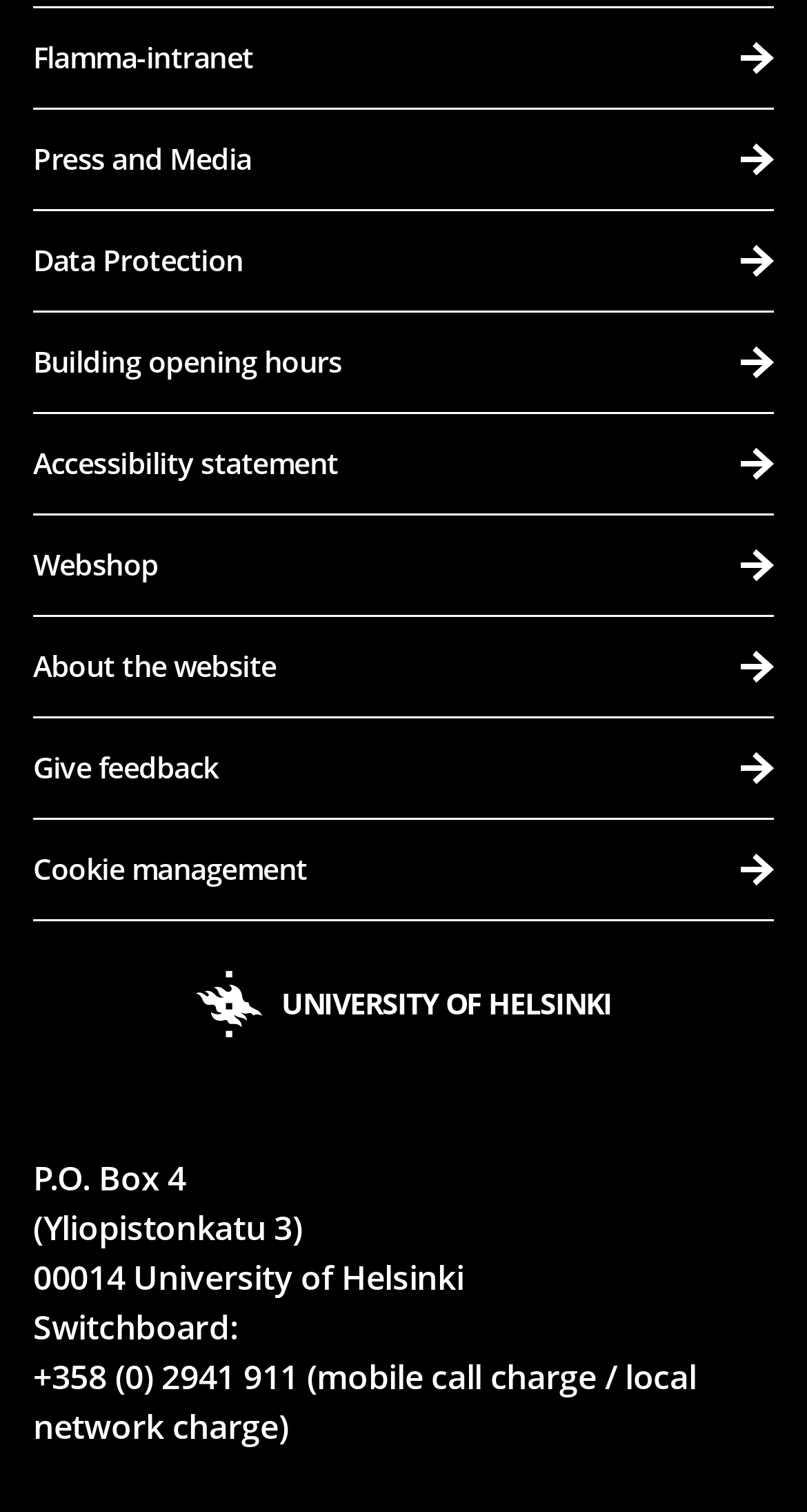Find the bounding box coordinates for the area that should be clicked to accomplish the instruction: "Access the Flamma-intranet".

[0.041, 0.005, 0.959, 0.072]